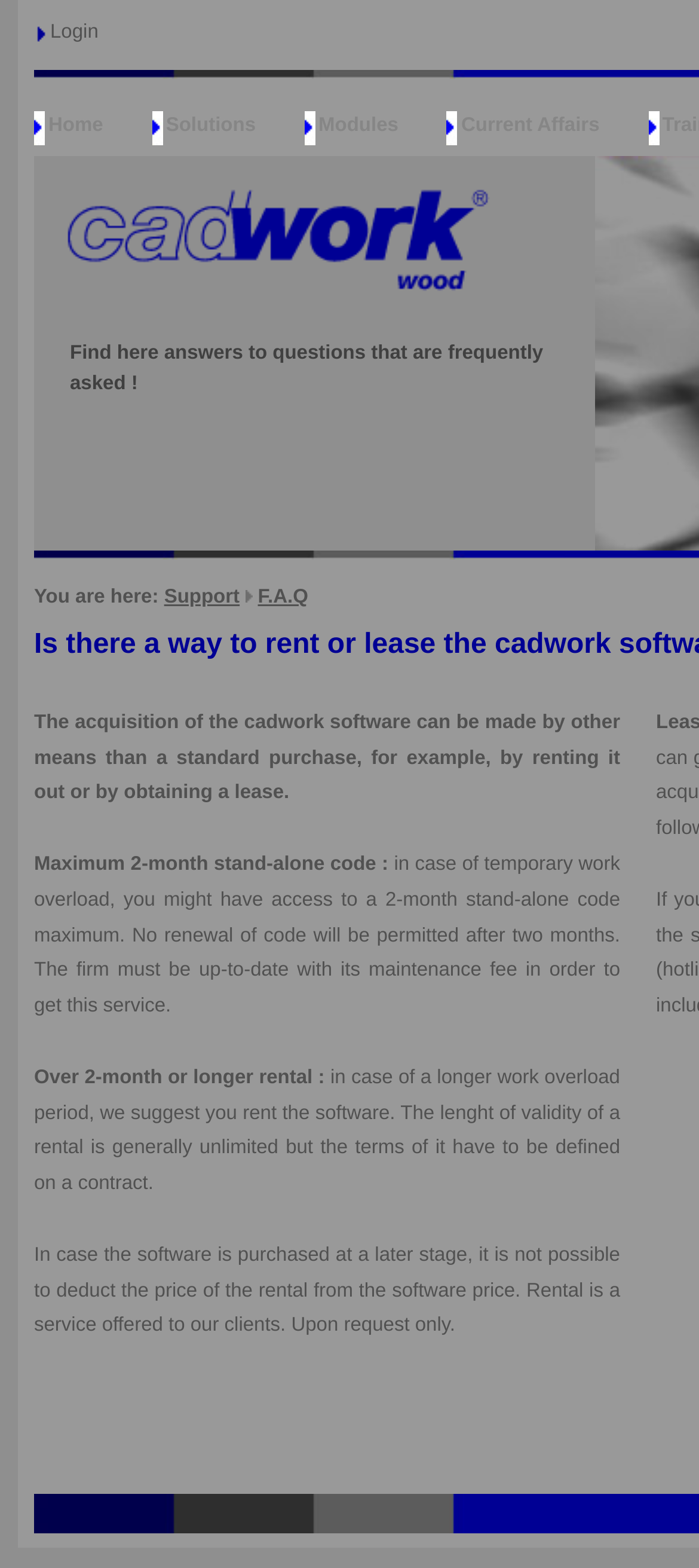Refer to the screenshot and give an in-depth answer to this question: What is the topic of the first FAQ?

The first FAQ on the page discusses the acquisition of cadwork software, mentioning that it can be obtained through means other than a standard purchase, such as renting or leasing.